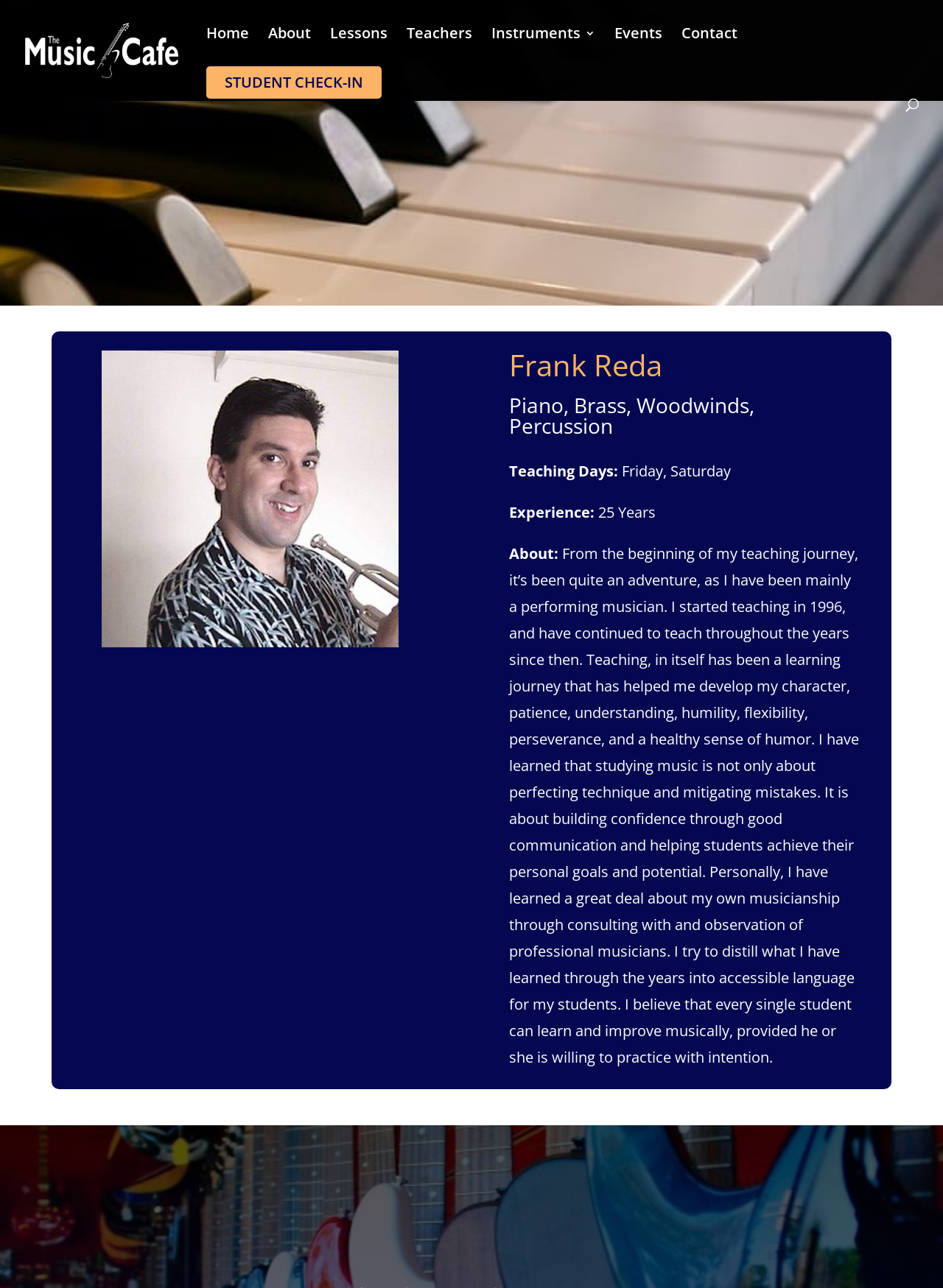What is the title of the section where Frank Reda's contact information can be found?
Answer the question with a single word or phrase derived from the image.

Get In Touch